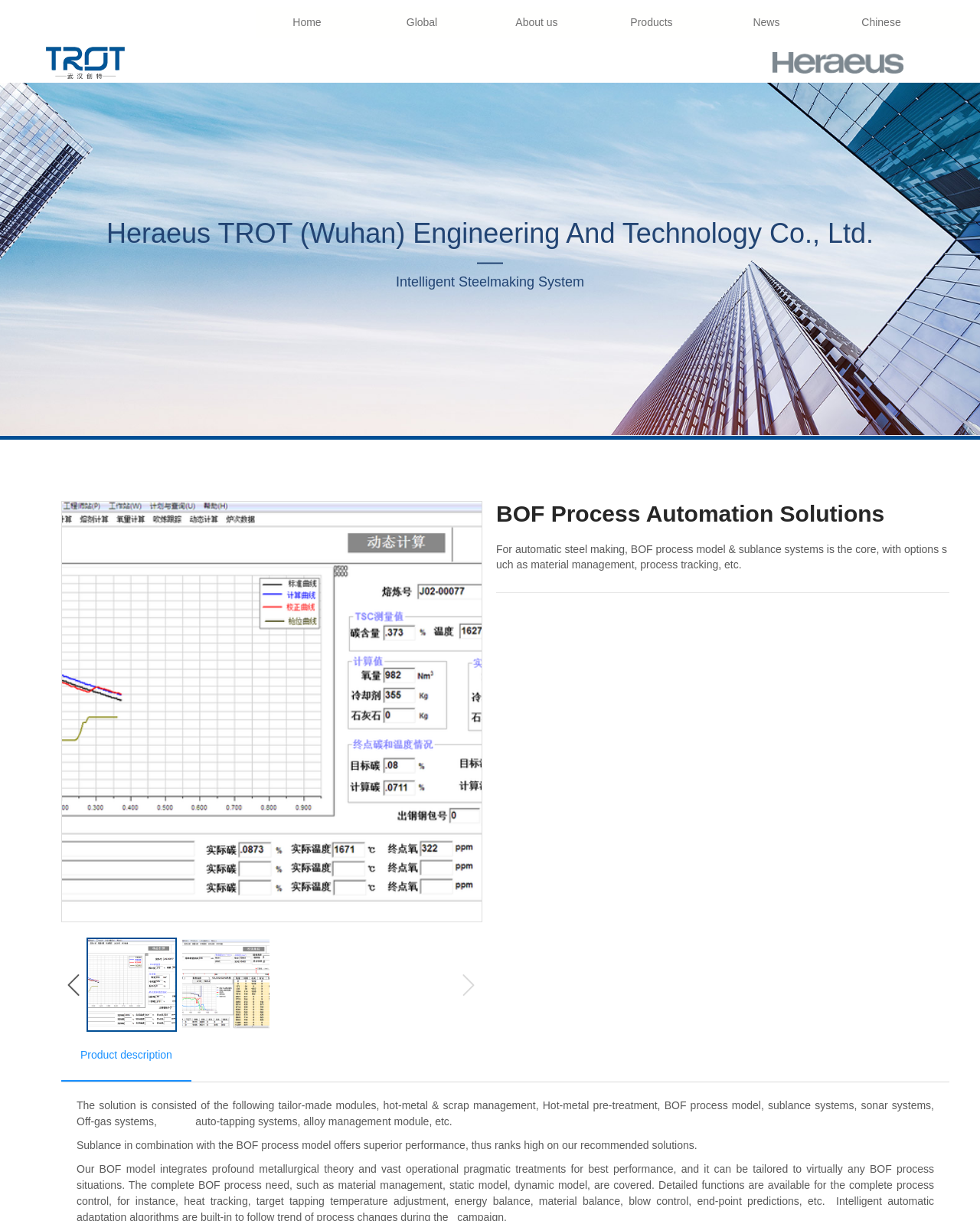Please look at the image and answer the question with a detailed explanation: What is the company name on the webpage?

I found the company name by looking at the StaticText element with the bounding box coordinates [0.109, 0.178, 0.891, 0.204], which contains the text 'Heraeus TROT (Wuhan) Engineering And Technology Co., Ltd.'.